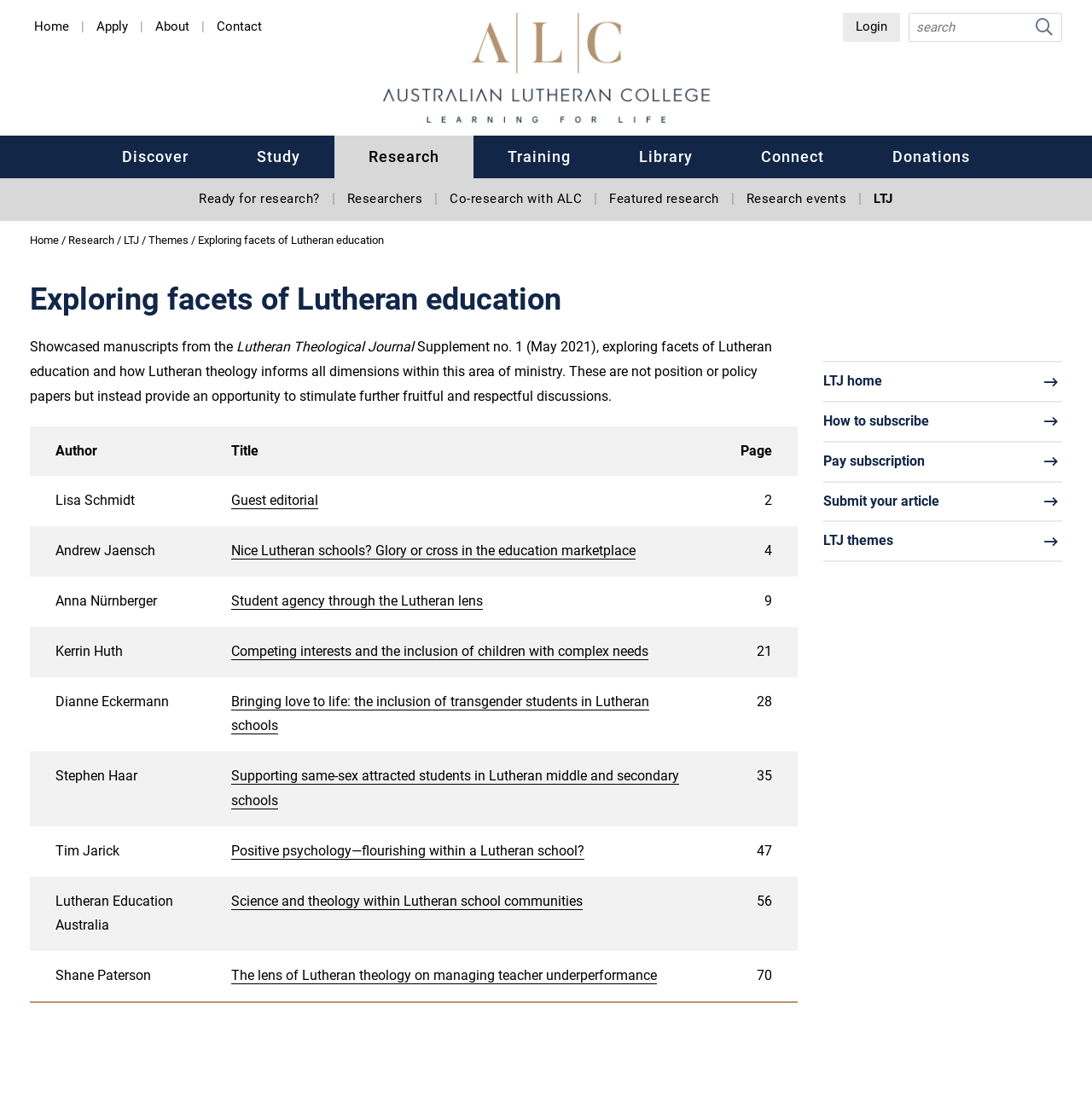Using the information in the image, give a comprehensive answer to the question: 
What is the name of the college?

The name of the college can be found in the top-left corner of the webpage, where it is written 'Australian Lutheran College' next to the college's logo.